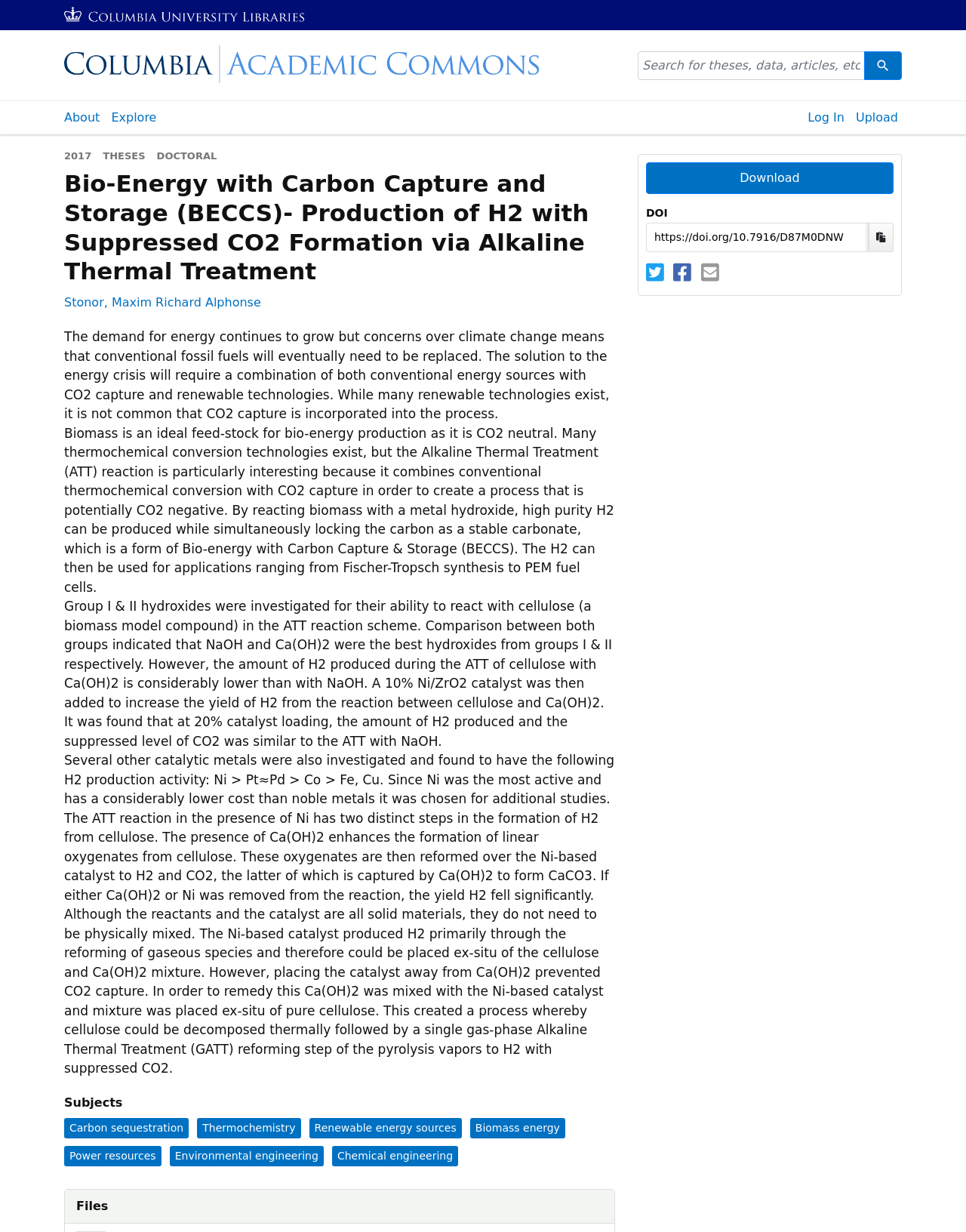Please find the bounding box coordinates of the section that needs to be clicked to achieve this instruction: "Copy DOI to clipboard".

[0.898, 0.181, 0.925, 0.205]